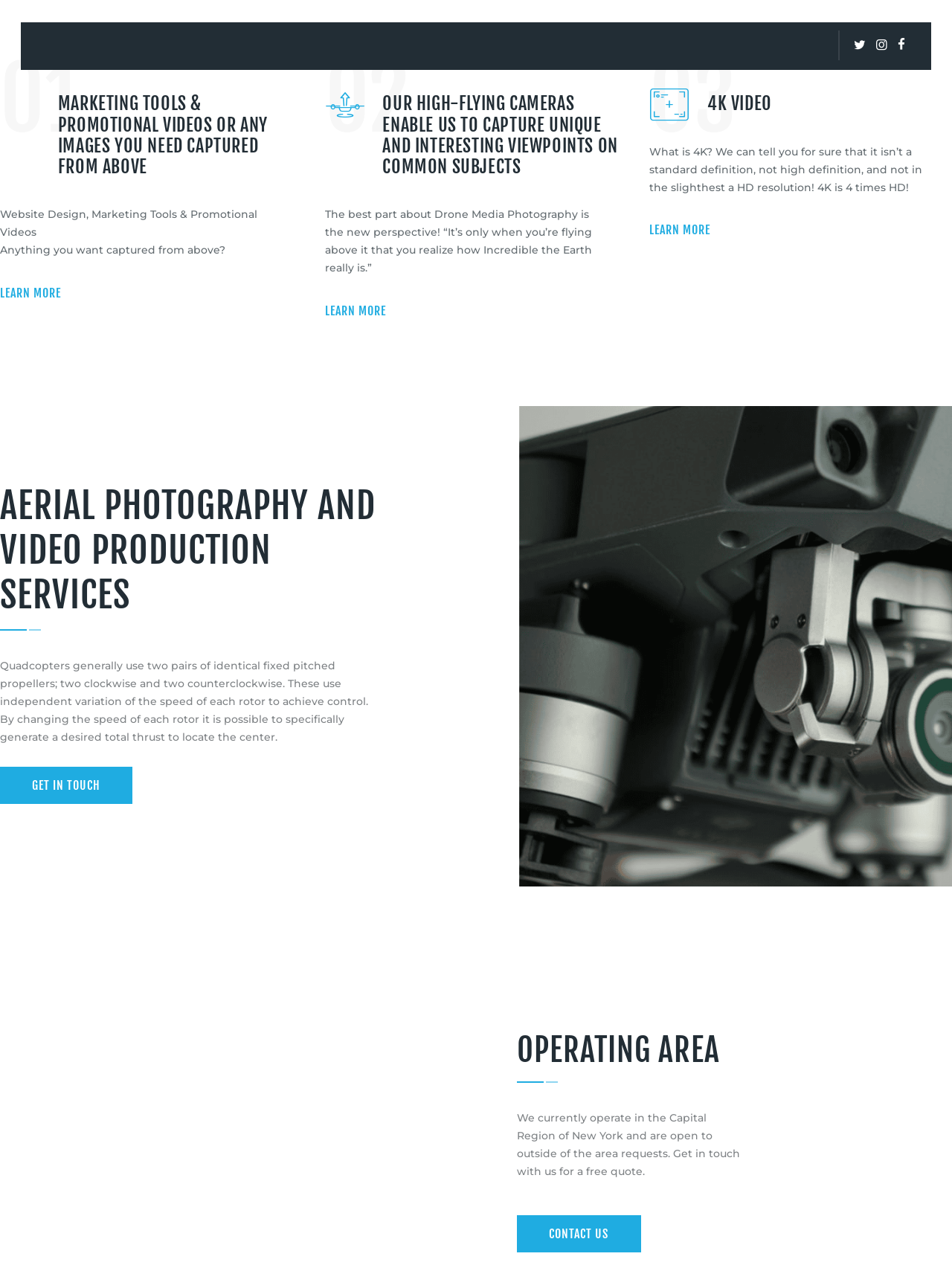Produce an extensive caption that describes everything on the webpage.

The webpage is about Patriot Drones, a company that specializes in drone photography and videography services. At the top right corner, there are three social media links represented by icons. Below them, there is a navigation menu with five links: HOME, DRONE PHOTOS, SERVICES, DRONES & EQUIPMENT, and CONTACTS.

On the left side of the page, there is a section with a heading that reads "MARKETING TOOLS & PROMOTIONAL VIDEOS OR ANY IMAGES YOU NEED CAPTURED FROM ABOVE". Below the heading, there is a link with the same text, followed by a paragraph of text that describes the company's services. There is also a "LEARN MORE" link.

To the right of this section, there is another section with a heading that reads "OUR HIGH-FLYING CAMERAS ENABLE US TO CAPTURE UNIQUE AND INTERESTING VIEWPOINTS ON COMMON SUBJECTS". Below the heading, there is a link with the same text, followed by a paragraph of text that describes the benefits of drone photography. There is also a "LEARN MORE" link.

Further down the page, there is a section with a heading that reads "4K VIDEO". Below the heading, there is a link with the same text, followed by a paragraph of text that explains what 4K video is. There is also a "LEARN MORE" link.

On the left side of the page, below the previous sections, there is a heading that reads "AERIAL PHOTOGRAPHY AND VIDEO PRODUCTION SERVICES". Below the heading, there is a paragraph of text that describes the technical aspects of quadcopters.

At the bottom left corner of the page, there is a link that reads "GET IN TOUCH". To the right of it, there is a section with a heading that reads "OPERATING AREA". Below the heading, there is a paragraph of text that describes the company's operating area. There is also a "CONTACT US" link.

Finally, at the bottom right corner of the page, there is a social media link represented by an icon.